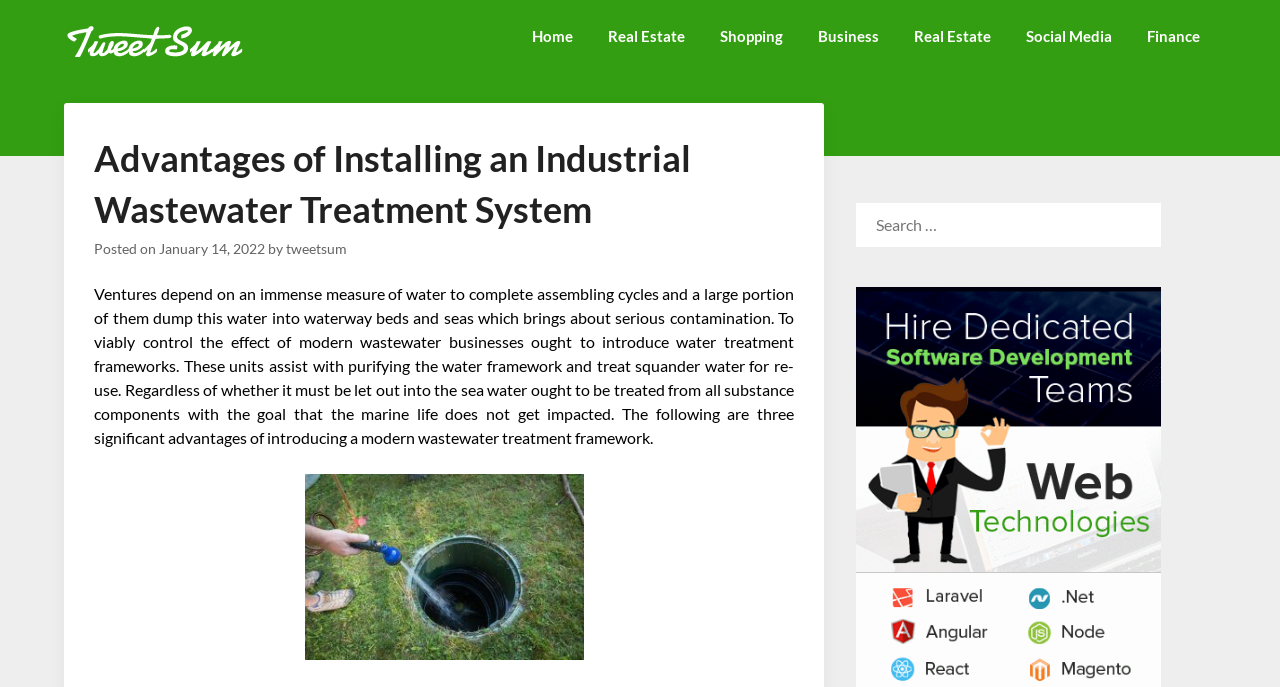Provide the bounding box coordinates of the section that needs to be clicked to accomplish the following instruction: "Read the article about industrial wastewater treatment."

[0.074, 0.194, 0.62, 0.41]